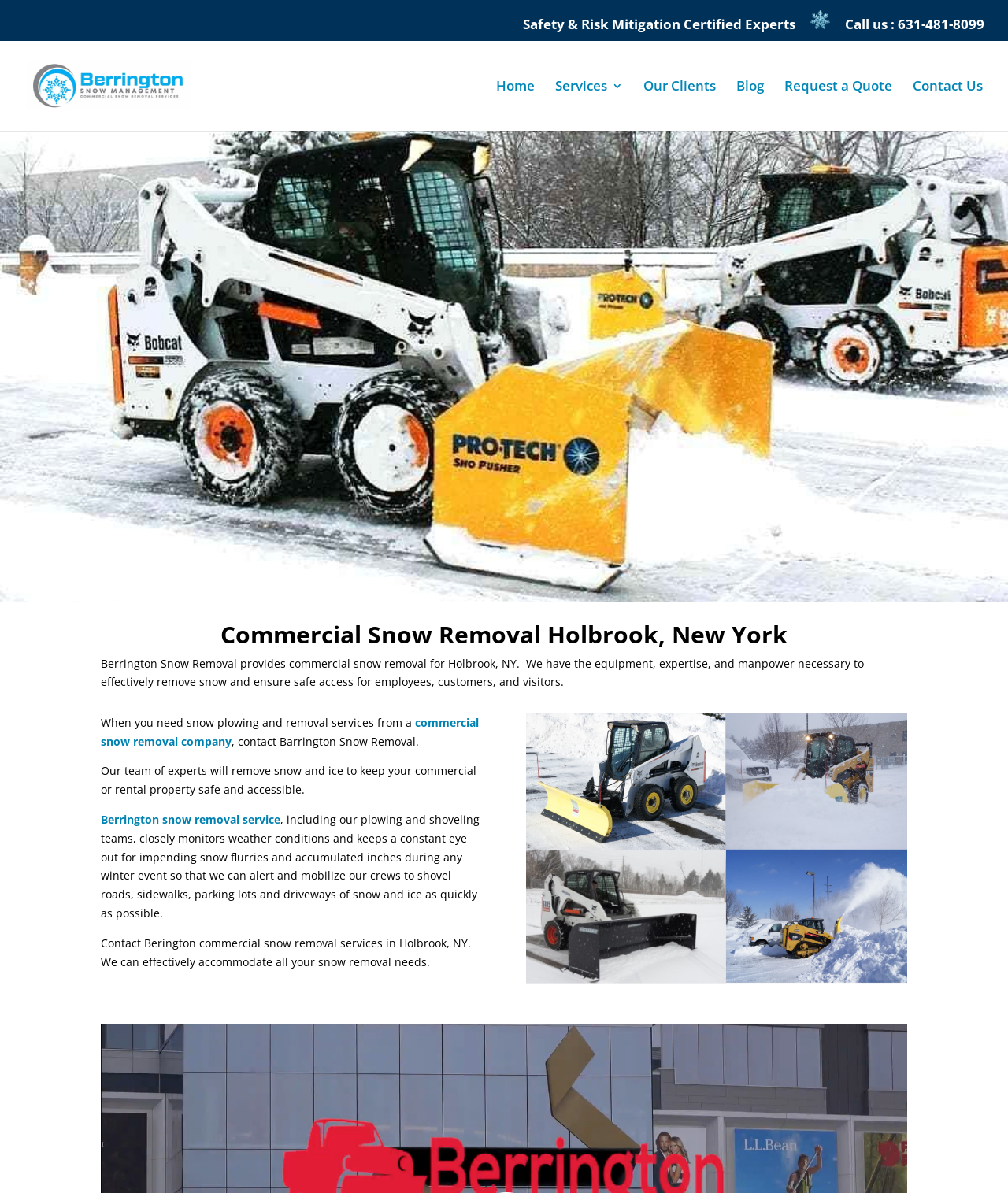Please determine the bounding box coordinates of the element's region to click in order to carry out the following instruction: "Click on Safety & Risk Mitigation Certified Experts". The coordinates should be four float numbers between 0 and 1, i.e., [left, top, right, bottom].

[0.519, 0.015, 0.789, 0.034]